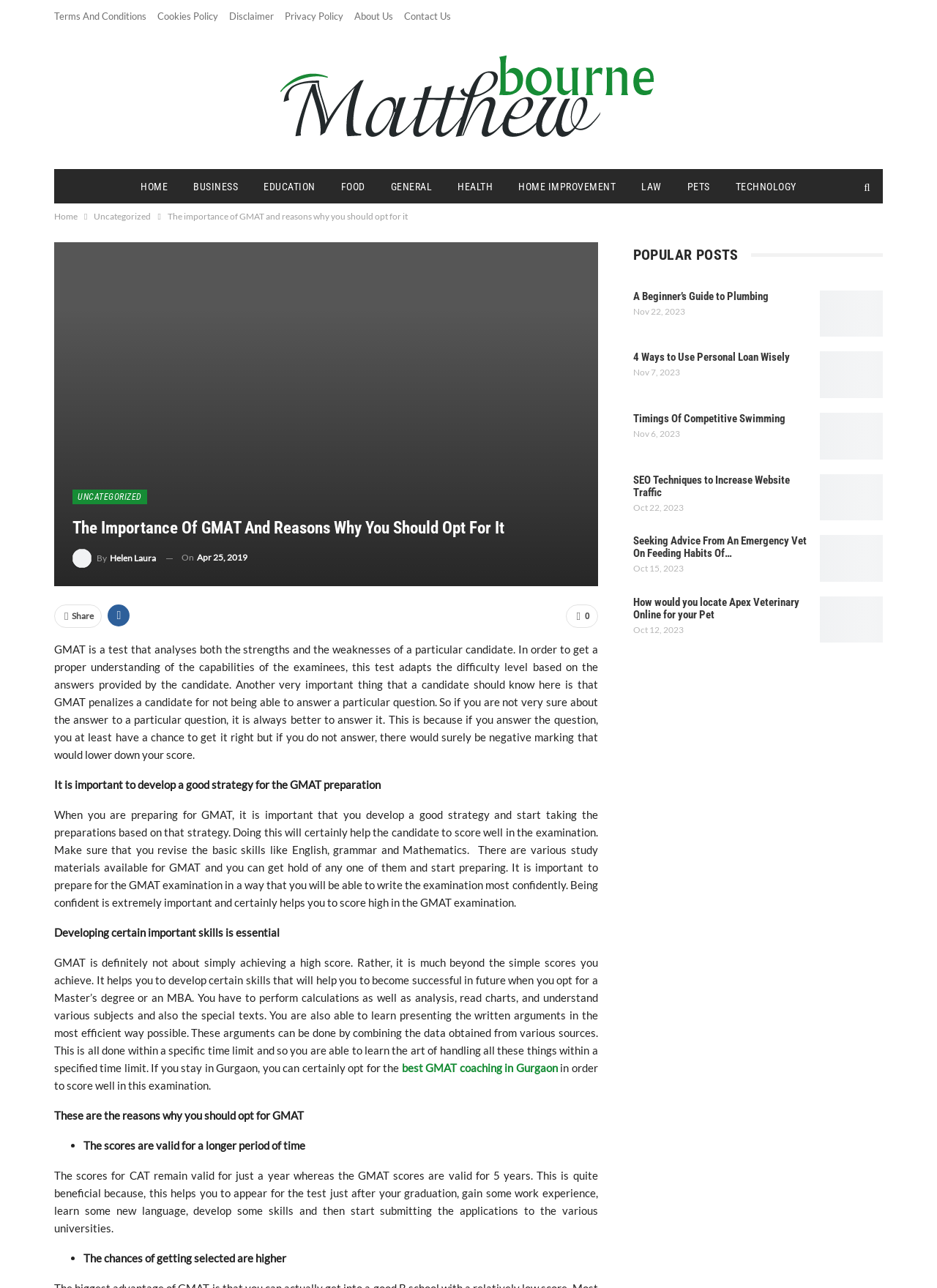Illustrate the webpage thoroughly, mentioning all important details.

This webpage is about the importance of GMAT and reasons why one should opt for it. At the top, there are several links to pages such as "Terms And Conditions", "Cookies Policy", "Disclaimer", "Privacy Policy", "About Us", and "Contact Us". Below these links, there is a publisher's logo and a navigation menu with links to various categories like "HOME", "BUSINESS", "EDUCATION", "FOOD", and more.

The main content of the webpage is divided into several sections. The first section has a heading "The Importance Of GMAT And Reasons Why You Should Opt For It" and a brief description of what GMAT is and how it works. Below this, there is a link to "UNCATEGORIZED" and another link to the author's name, "By Helen Laura". The date "Apr 25, 2019" is also displayed.

The next section discusses the importance of developing a good strategy for GMAT preparation, followed by a section that highlights the essential skills required for GMAT. There is also a link to "best GMAT coaching in Gurgaon" for those who are interested.

The webpage then lists the reasons why one should opt for GMAT, including the fact that the scores are valid for a longer period of time and the chances of getting selected are higher.

On the right side of the webpage, there is a sidebar with popular posts, including links to articles like "A Beginner’s Guide to Plumbing", "4 Ways to Use Personal Loan Wisely", and more, along with their publication dates.